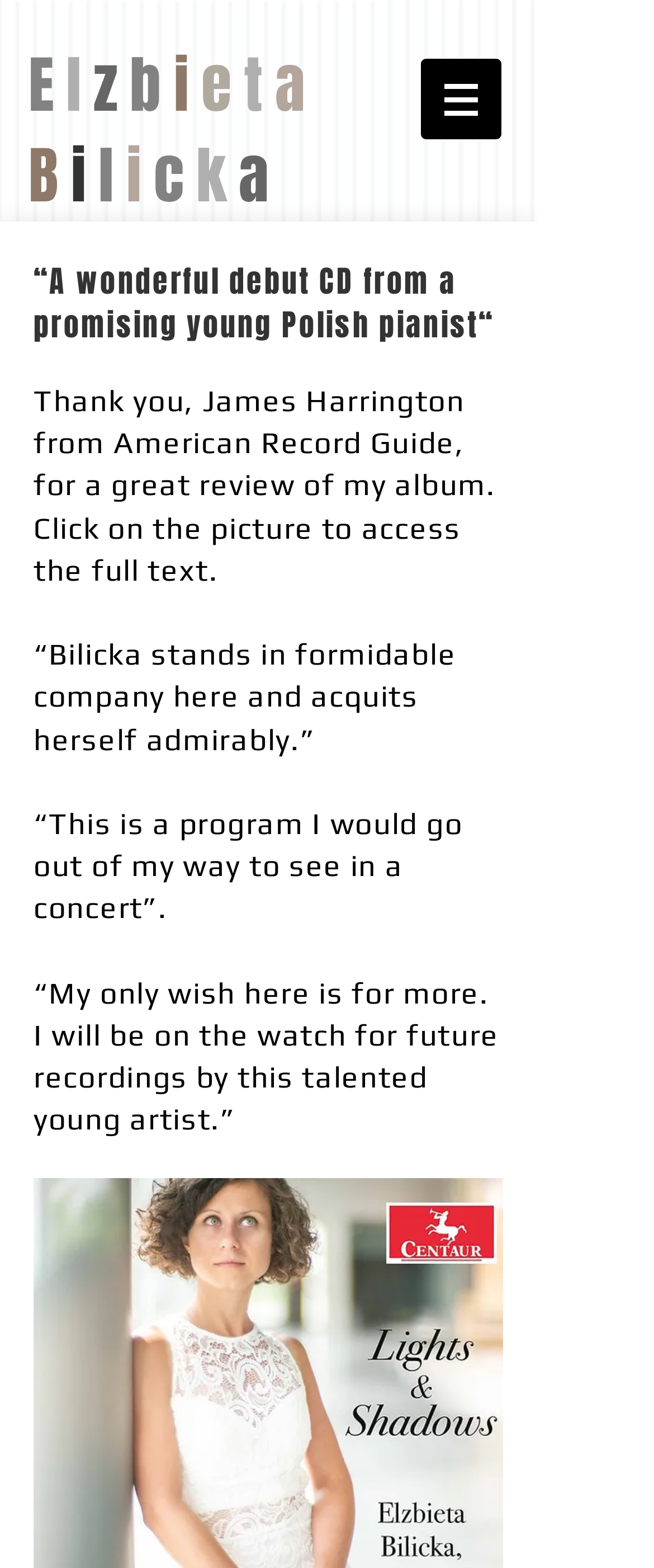Construct a comprehensive caption that outlines the webpage's structure and content.

The webpage is about Elzbieta Bilicka, a Polish pianist, and her press coverage. At the top, her name "Elzbieta Bilicka" is prominently displayed in two separate headings, with "Elzbieta" on the left and "Bilicka" on the right. 

On the top right, there is a navigation menu labeled "Site" with a button that has a popup menu. The button is accompanied by a small image. 

Below the name, there is a section dedicated to press reviews. The first review is a heading that quotes "A wonderful debut CD from a promising young Polish pianist". This is followed by a paragraph of text thanking James Harrington from American Record Guide for a great review of her album, with a call-to-action to click on a picture to access the full text. 

There are three more quotes from reviews, each displayed as static text, praising Elzbieta Bilicka's performance and talent. These quotes are stacked vertically, with the first one starting from the middle of the page and the last one reaching the bottom of the page.